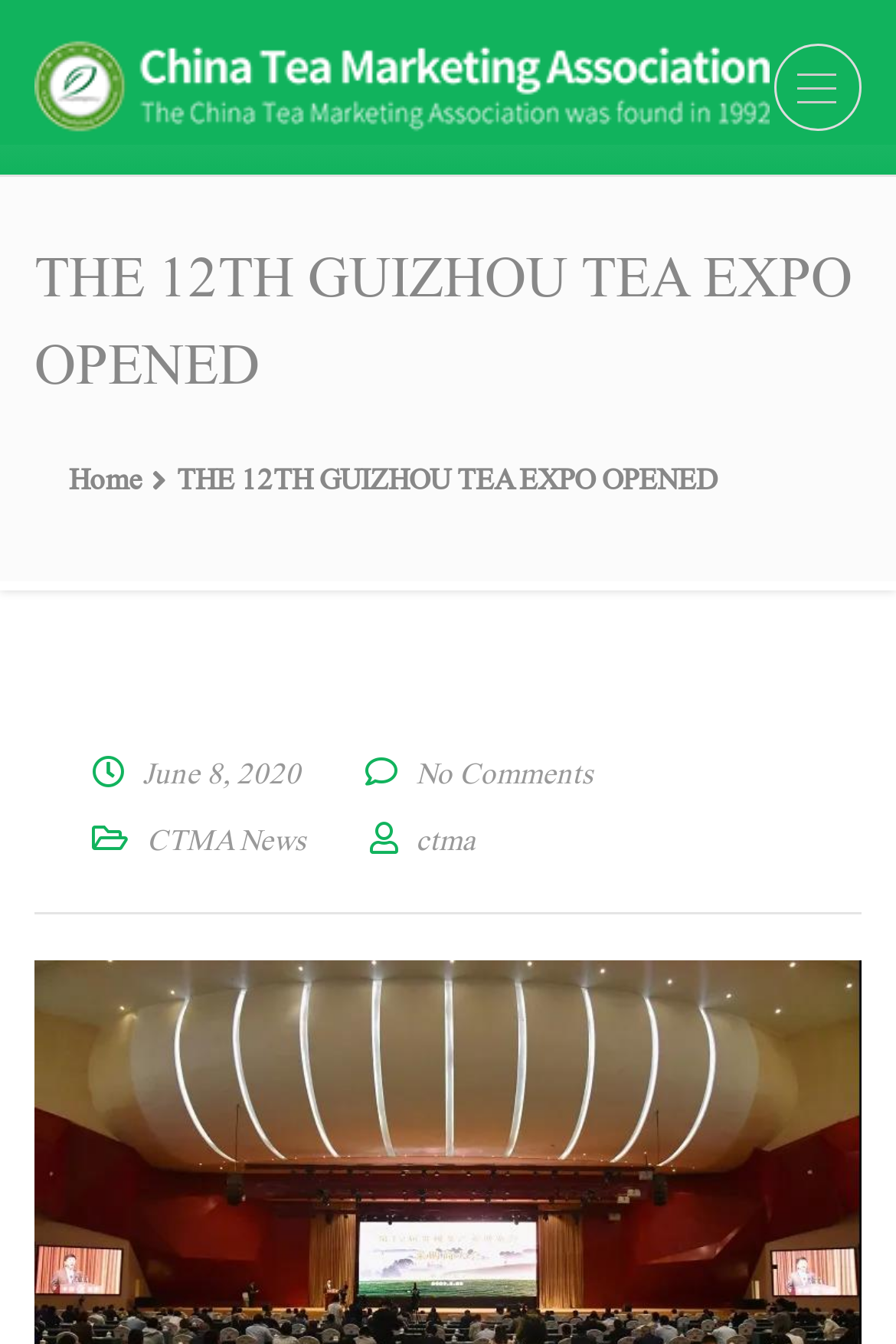Please identify the bounding box coordinates of the element I should click to complete this instruction: 'go to the home page'. The coordinates should be given as four float numbers between 0 and 1, like this: [left, top, right, bottom].

[0.077, 0.344, 0.159, 0.369]